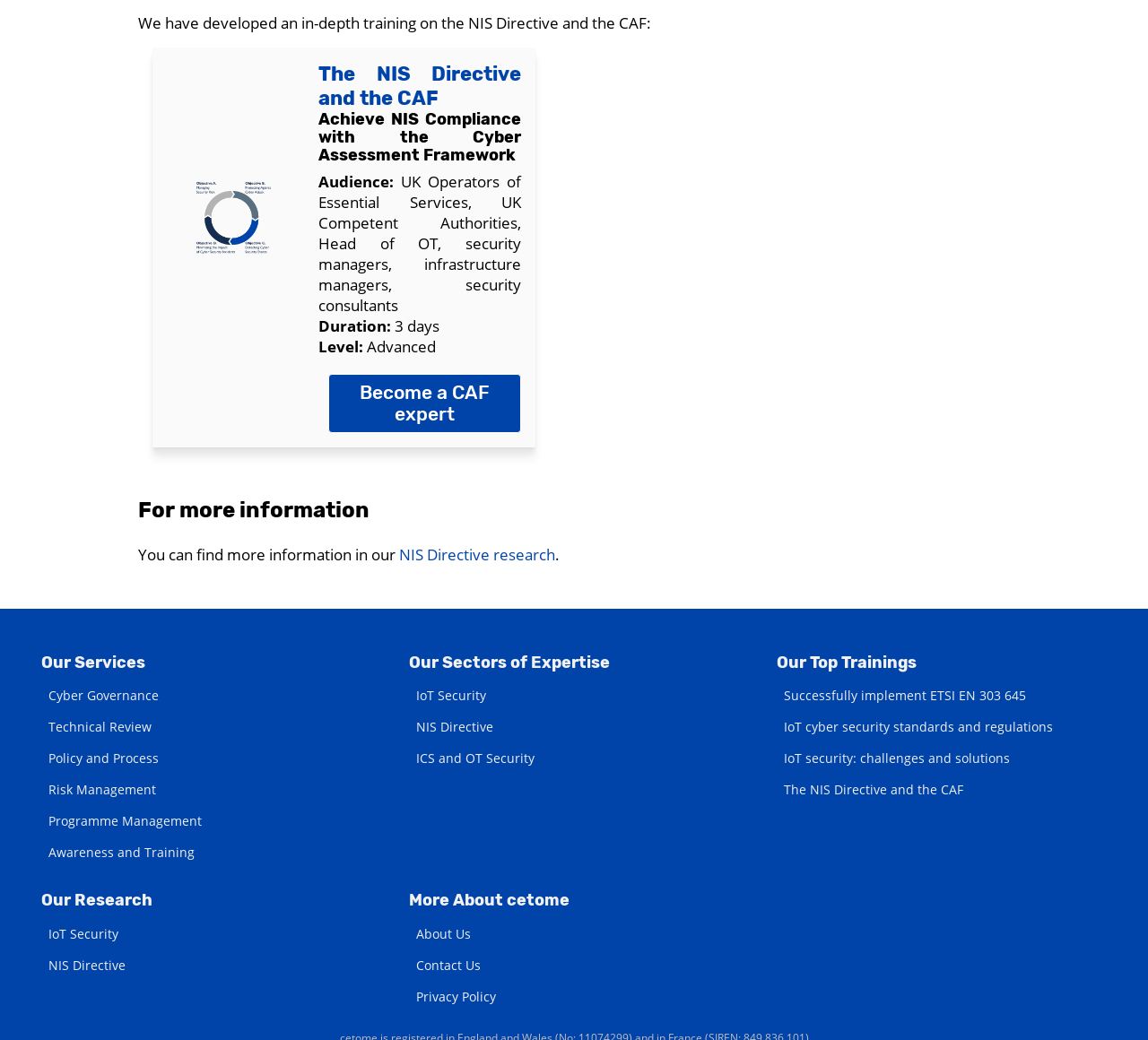Please identify the bounding box coordinates of where to click in order to follow the instruction: "Explore 'The NIS Directive and the CAF' training".

[0.682, 0.751, 0.839, 0.768]